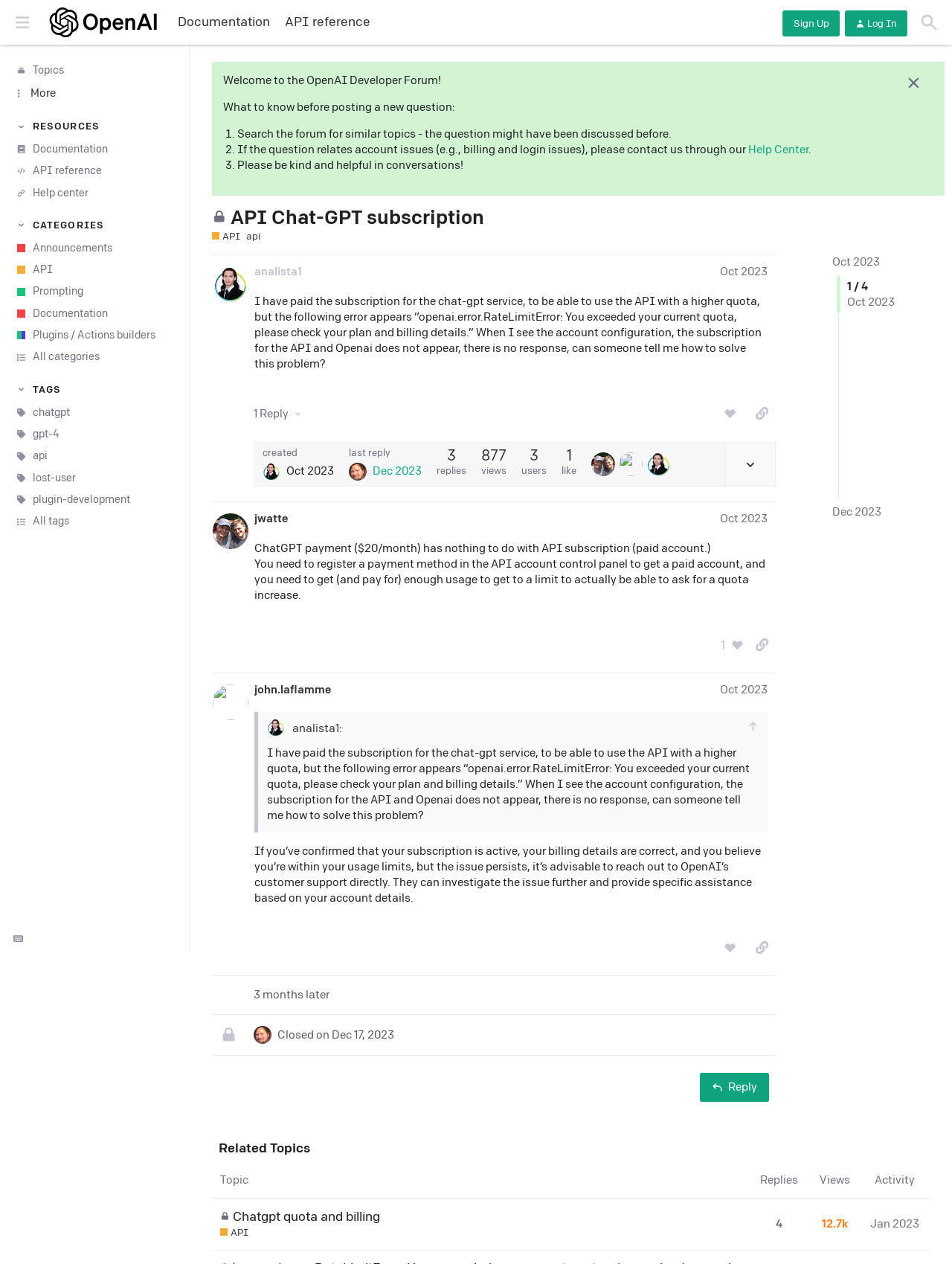Could you find the bounding box coordinates of the clickable area to complete this instruction: "Search for topics"?

[0.959, 0.005, 0.992, 0.03]